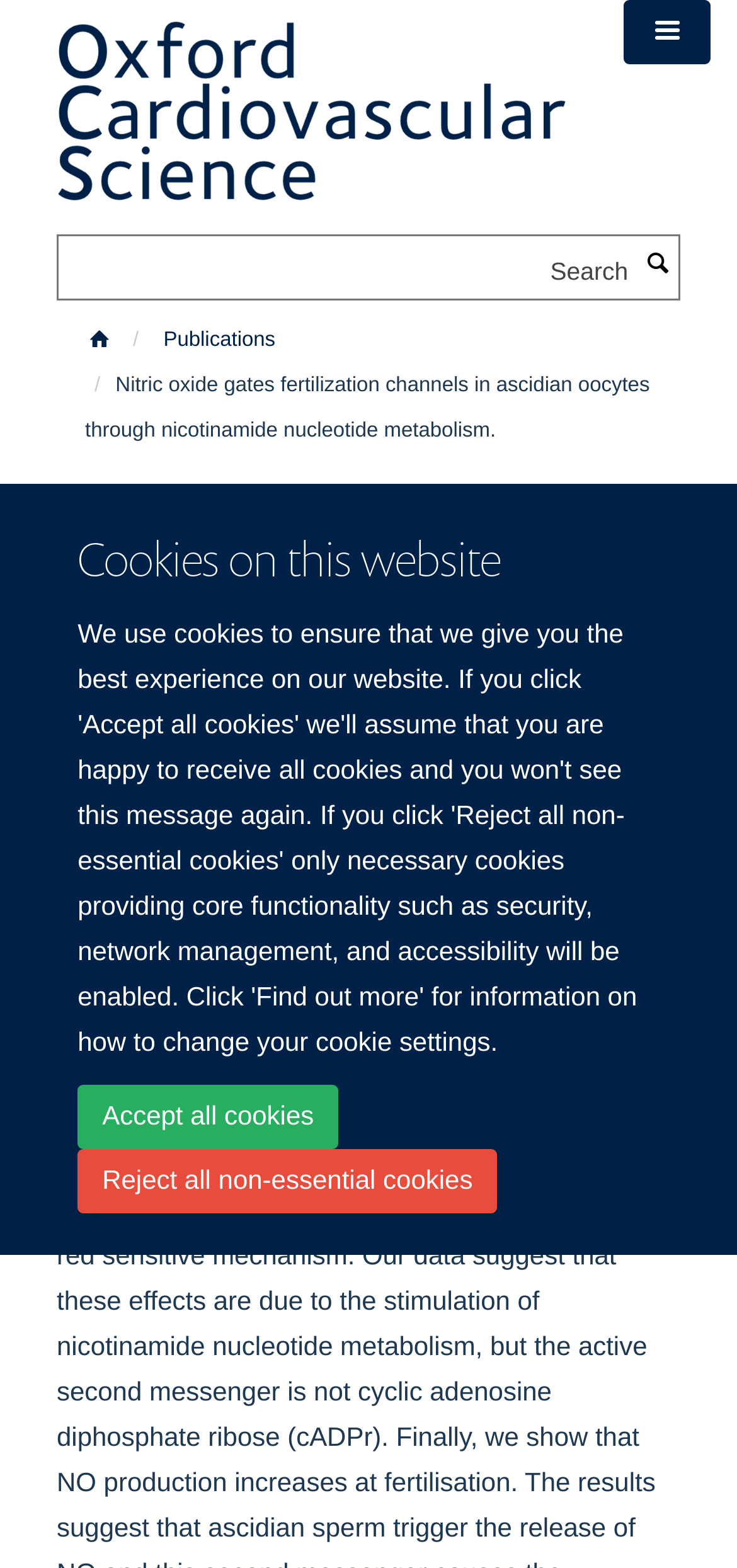Locate the bounding box of the UI element based on this description: "aria-label="Toggle menu"". Provide four float numbers between 0 and 1 as [left, top, right, bottom].

[0.846, 0.0, 0.963, 0.041]